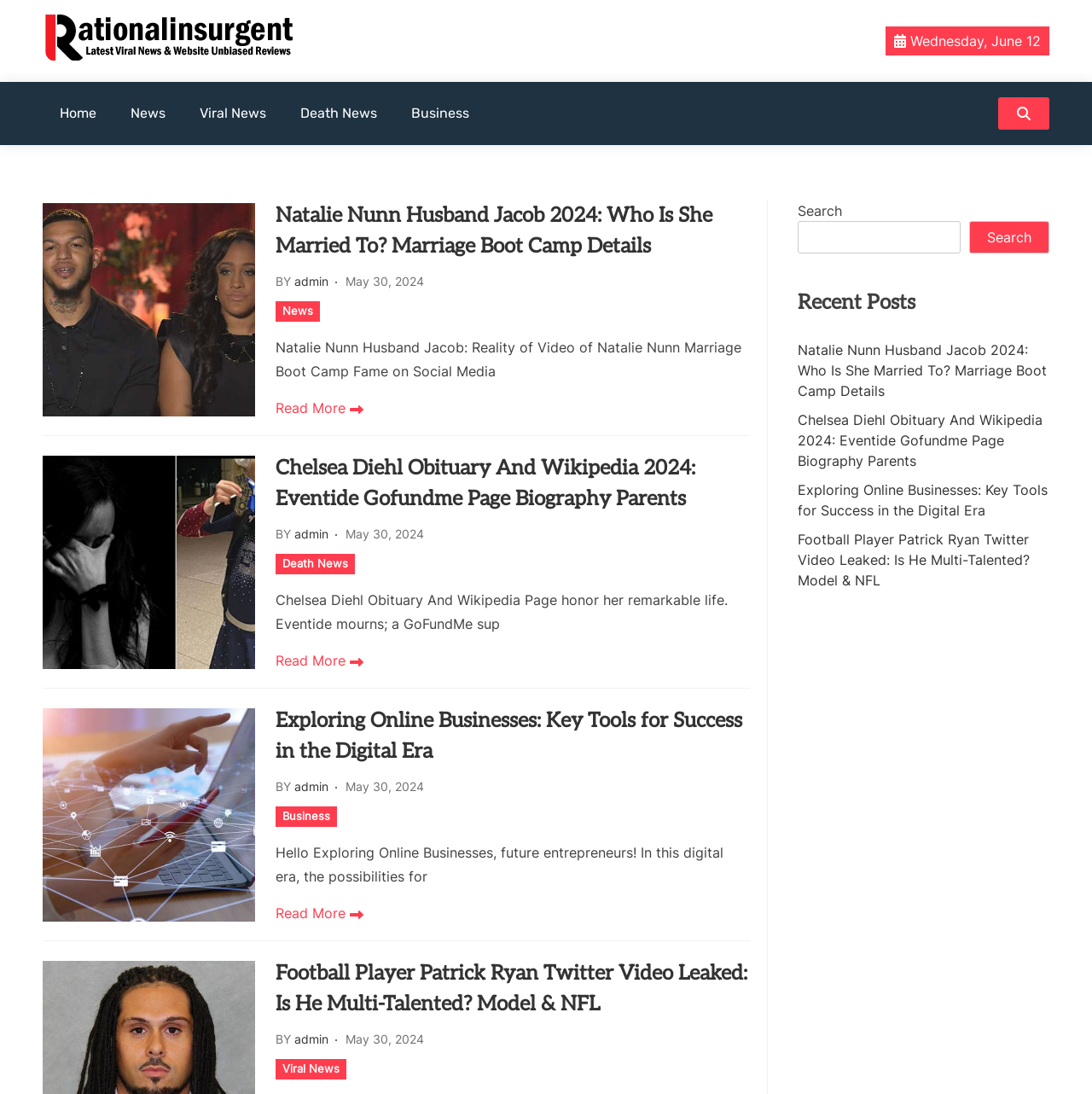Provide a brief response in the form of a single word or phrase:
What is the purpose of the search bar on the website?

To search for news articles